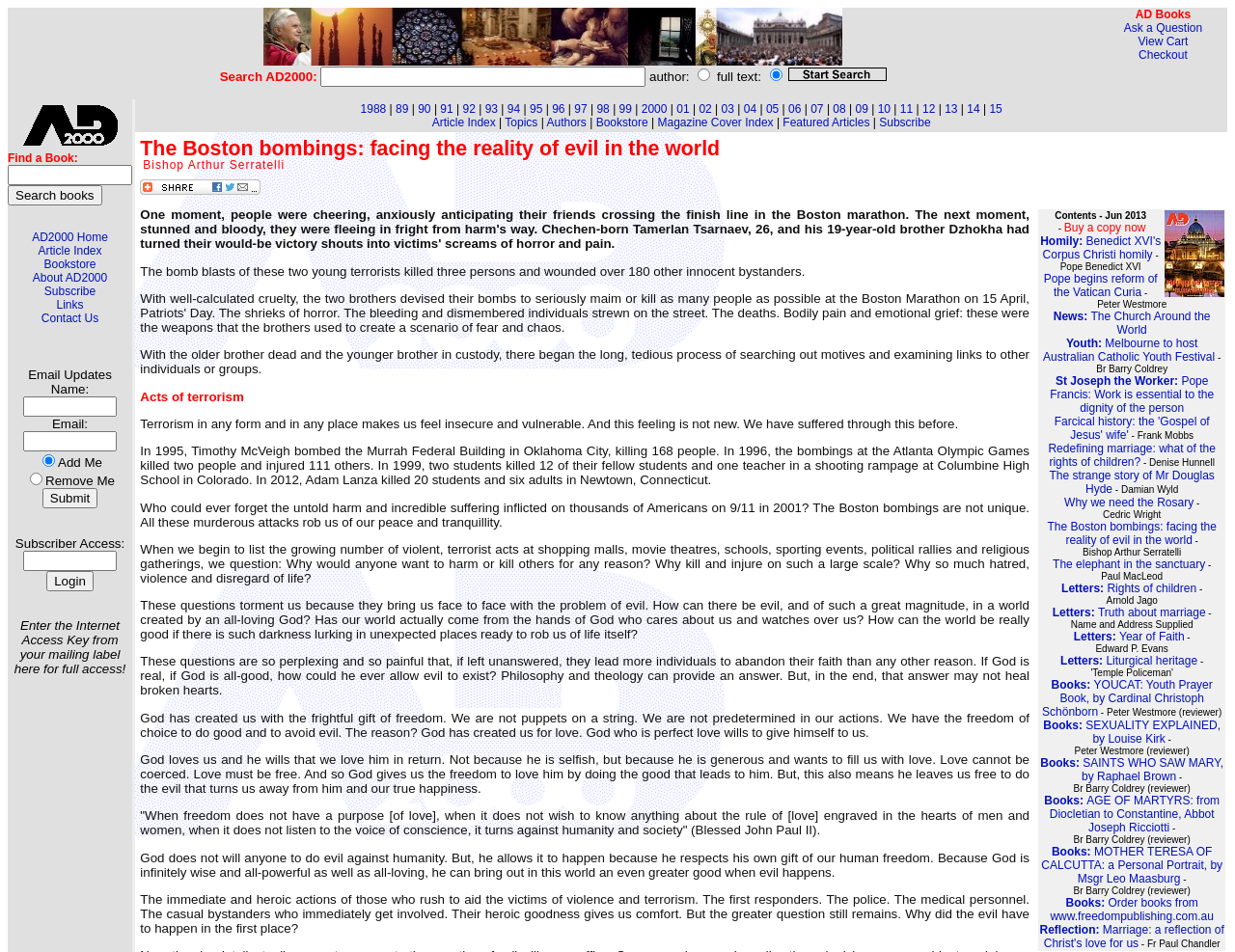Provide a brief response to the question below using a single word or phrase: 
What is the purpose of the 'Search AD2000' section?

To search for articles